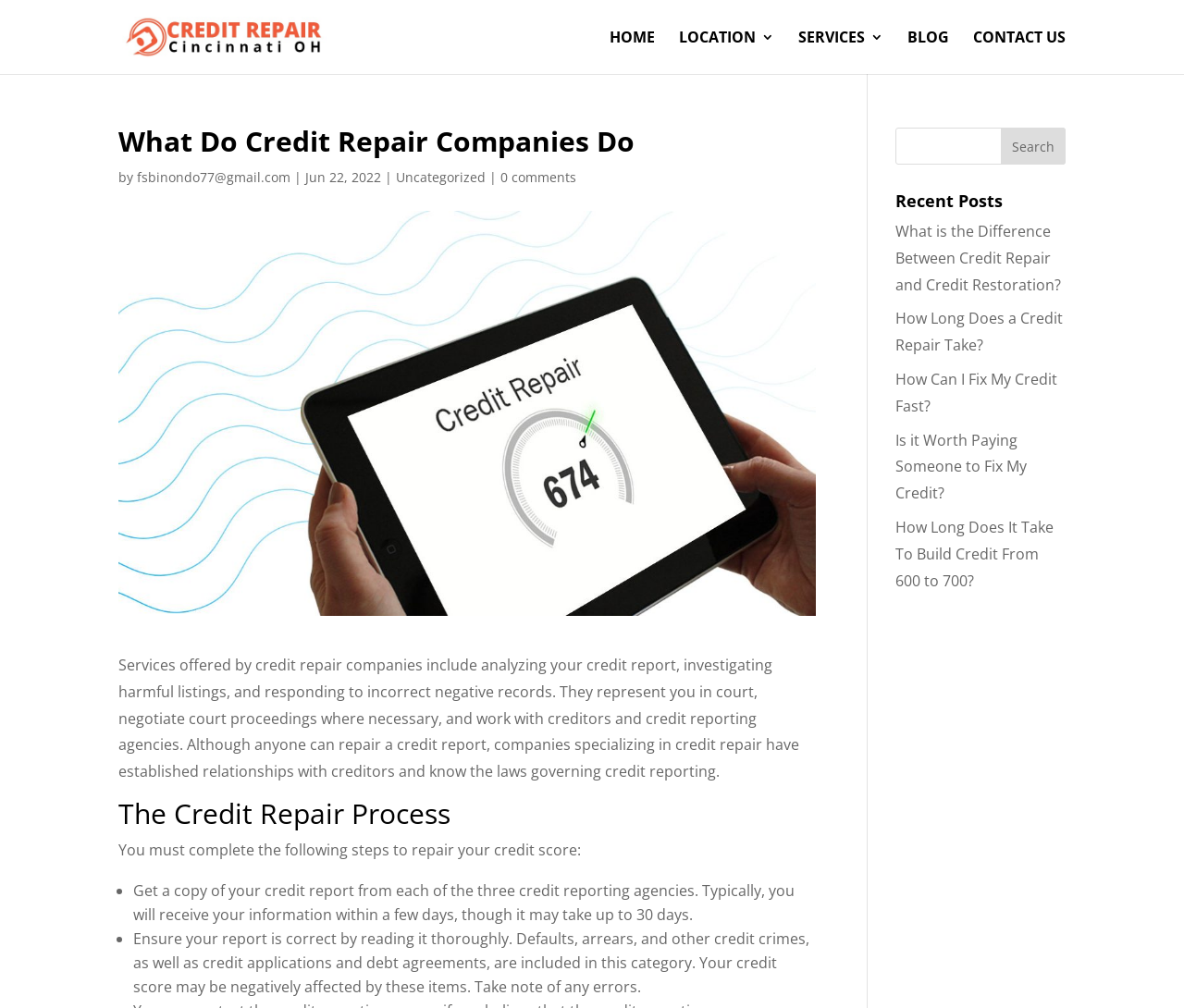Answer the question below with a single word or a brief phrase: 
What do credit repair companies do?

Analyze credit report, investigate listings